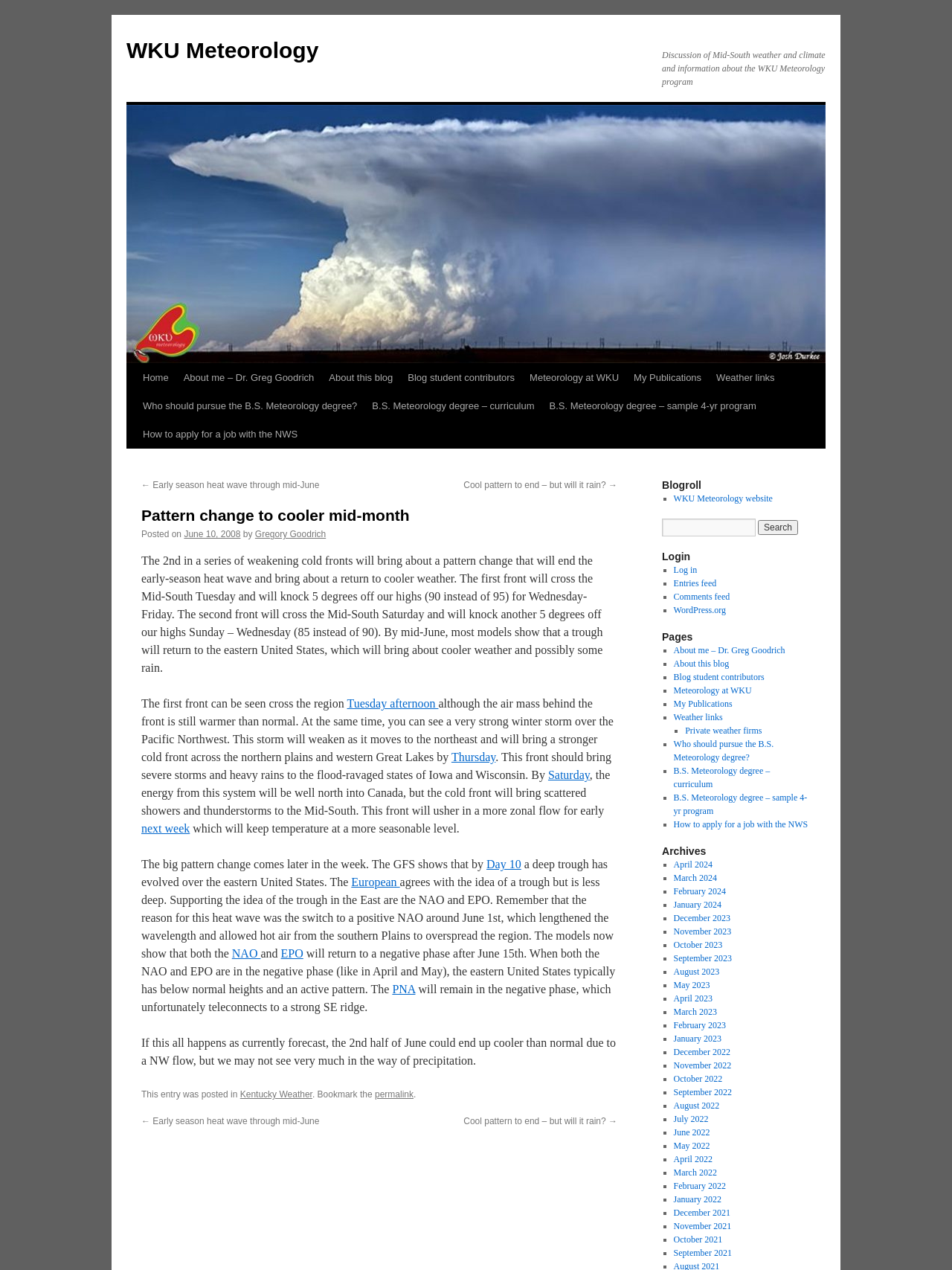Determine the bounding box coordinates of the element that should be clicked to execute the following command: "Click the 'Log in' link".

[0.707, 0.445, 0.732, 0.453]